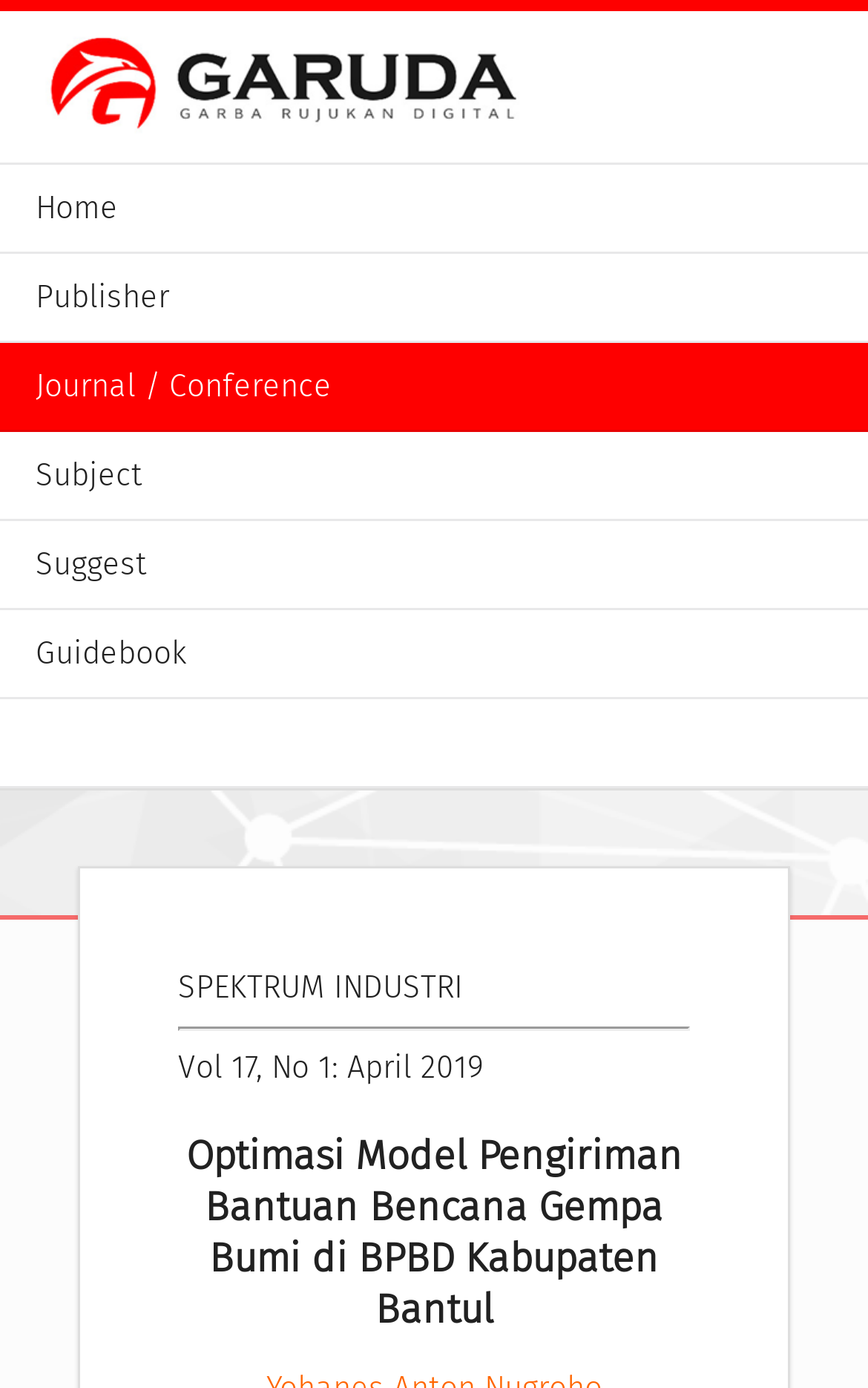Identify and provide the bounding box for the element described by: "Guidebook".

[0.0, 0.439, 1.0, 0.504]